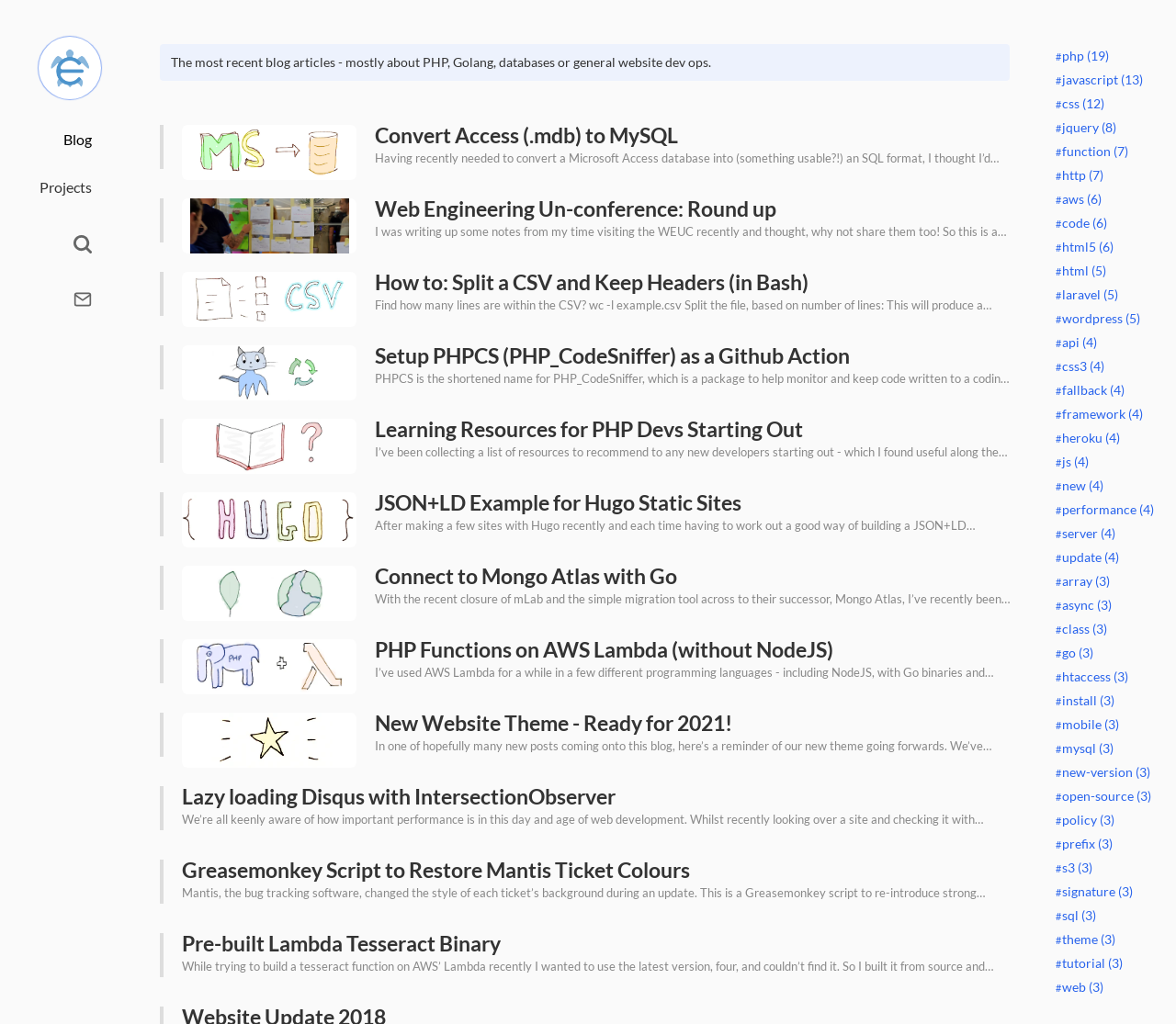Find the bounding box of the web element that fits this description: "Projects".

[0.034, 0.174, 0.078, 0.191]